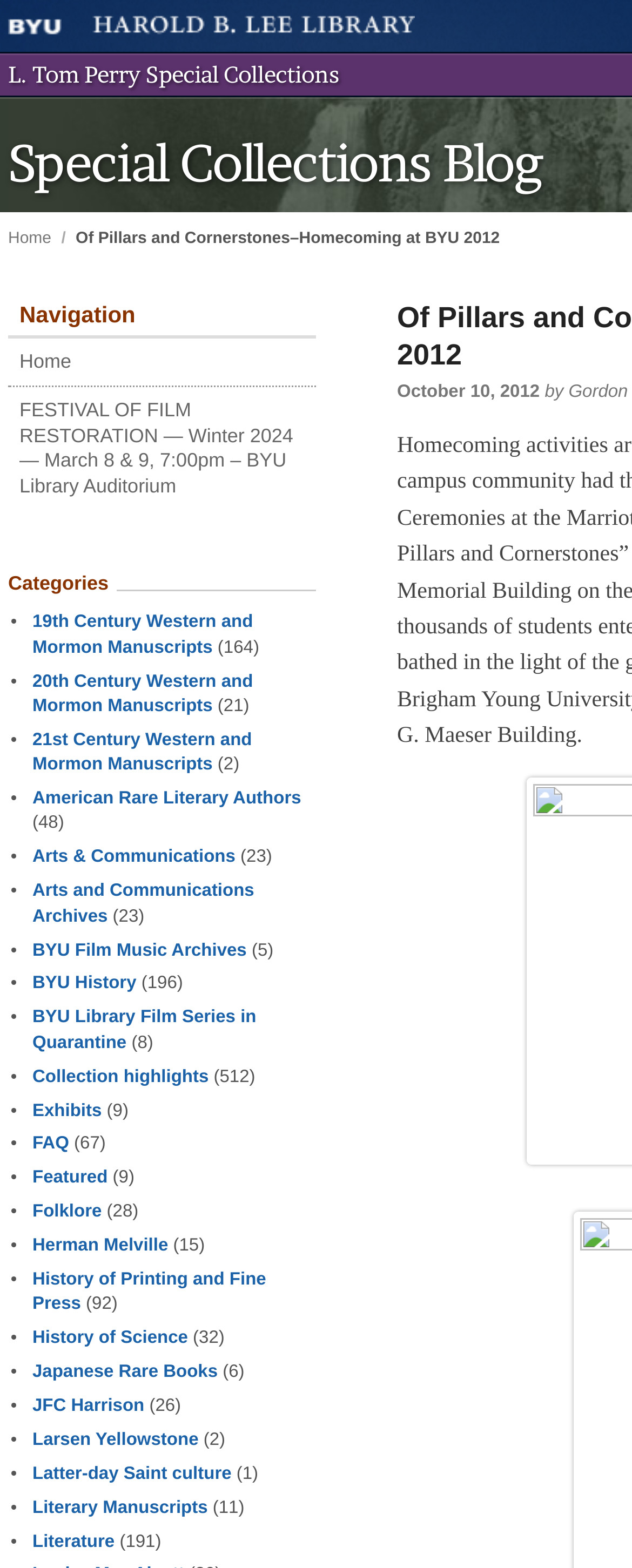Determine the bounding box coordinates for the area that should be clicked to carry out the following instruction: "Read the 'Of Pillars and Cornerstones–Homecoming at BYU 2012' blog post".

[0.12, 0.147, 0.791, 0.158]